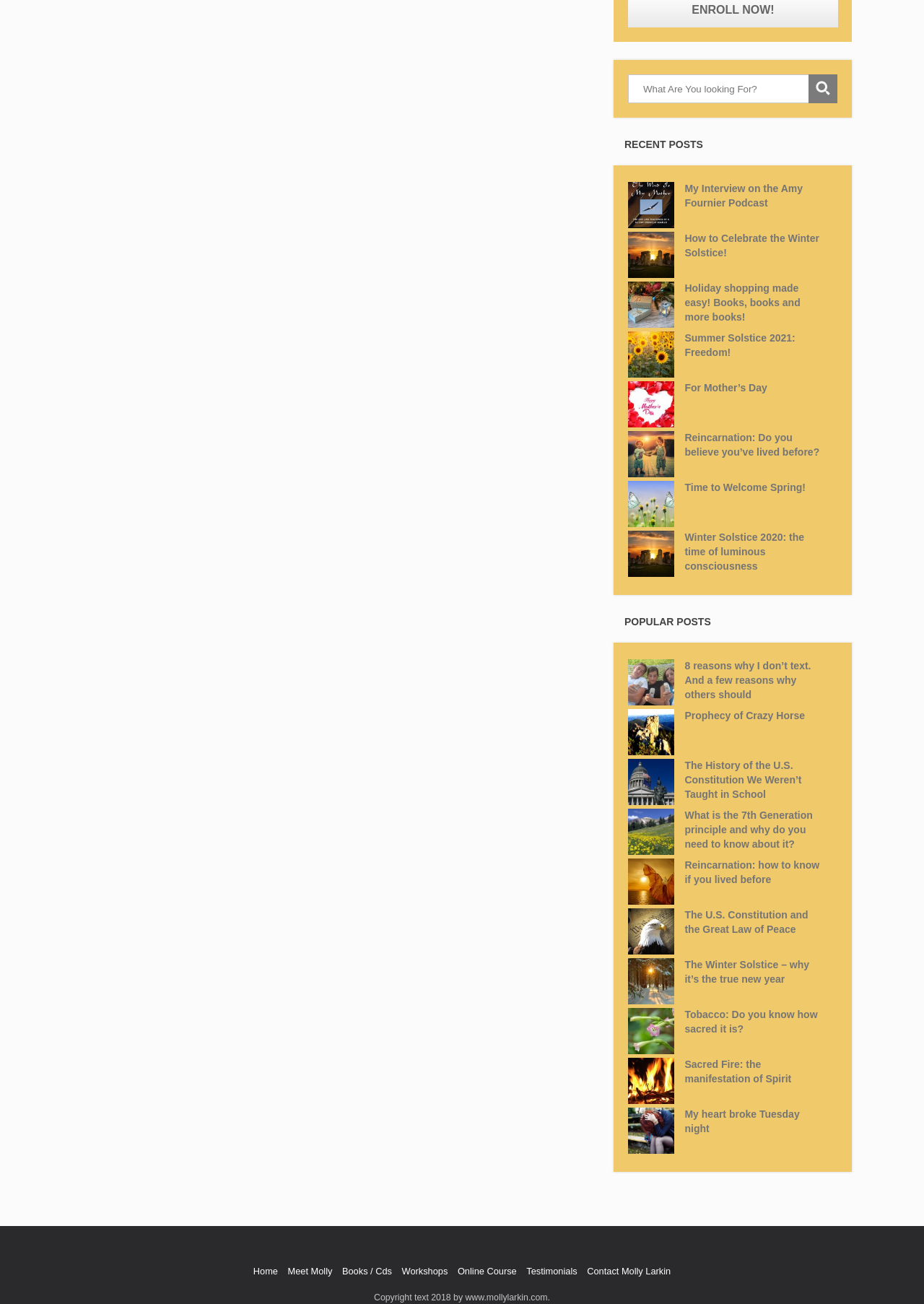What is the purpose of the textbox at the top?
Please provide a single word or phrase answer based on the image.

Search